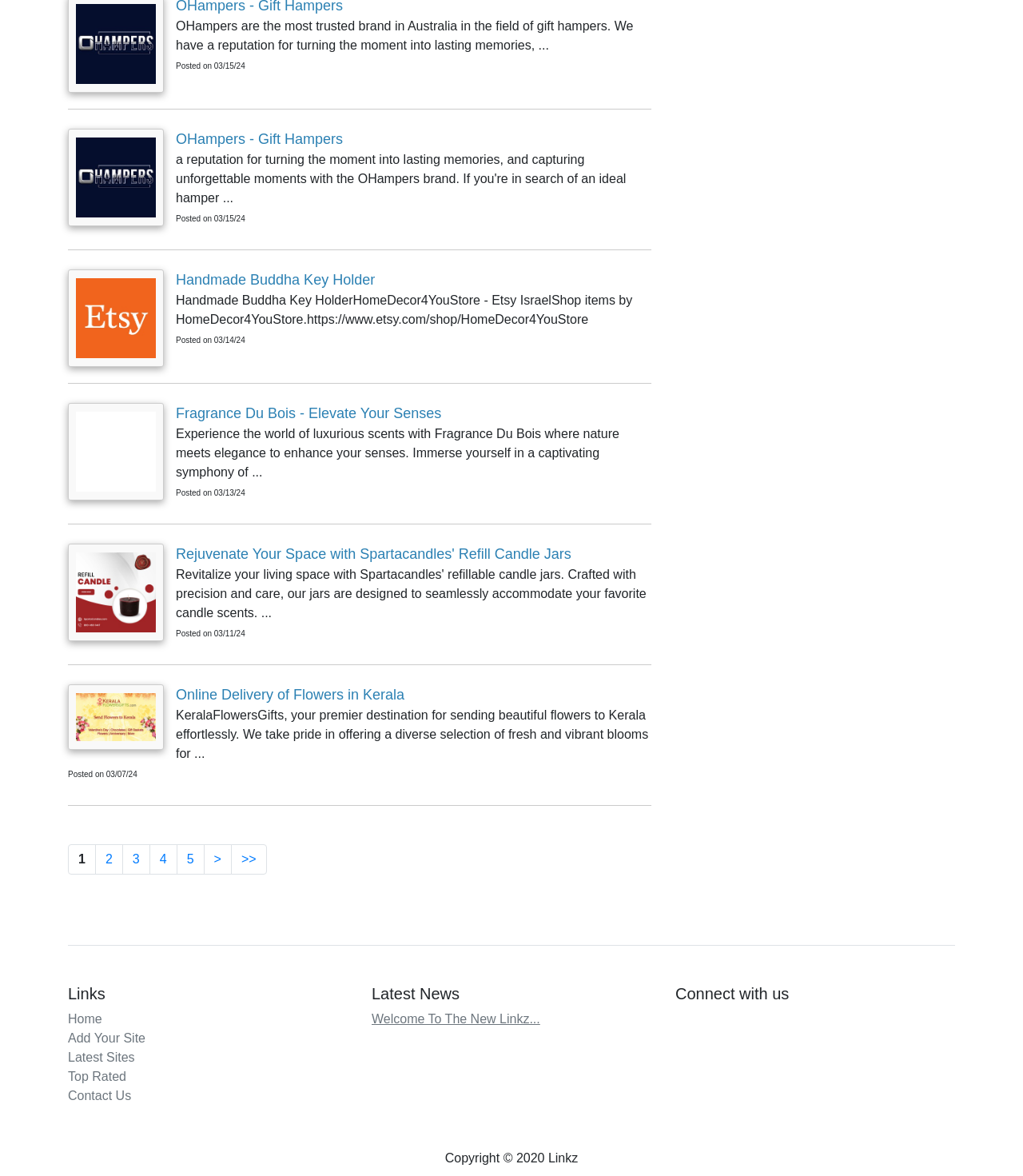Determine the bounding box for the UI element that matches this description: "coinbase pro login".

None